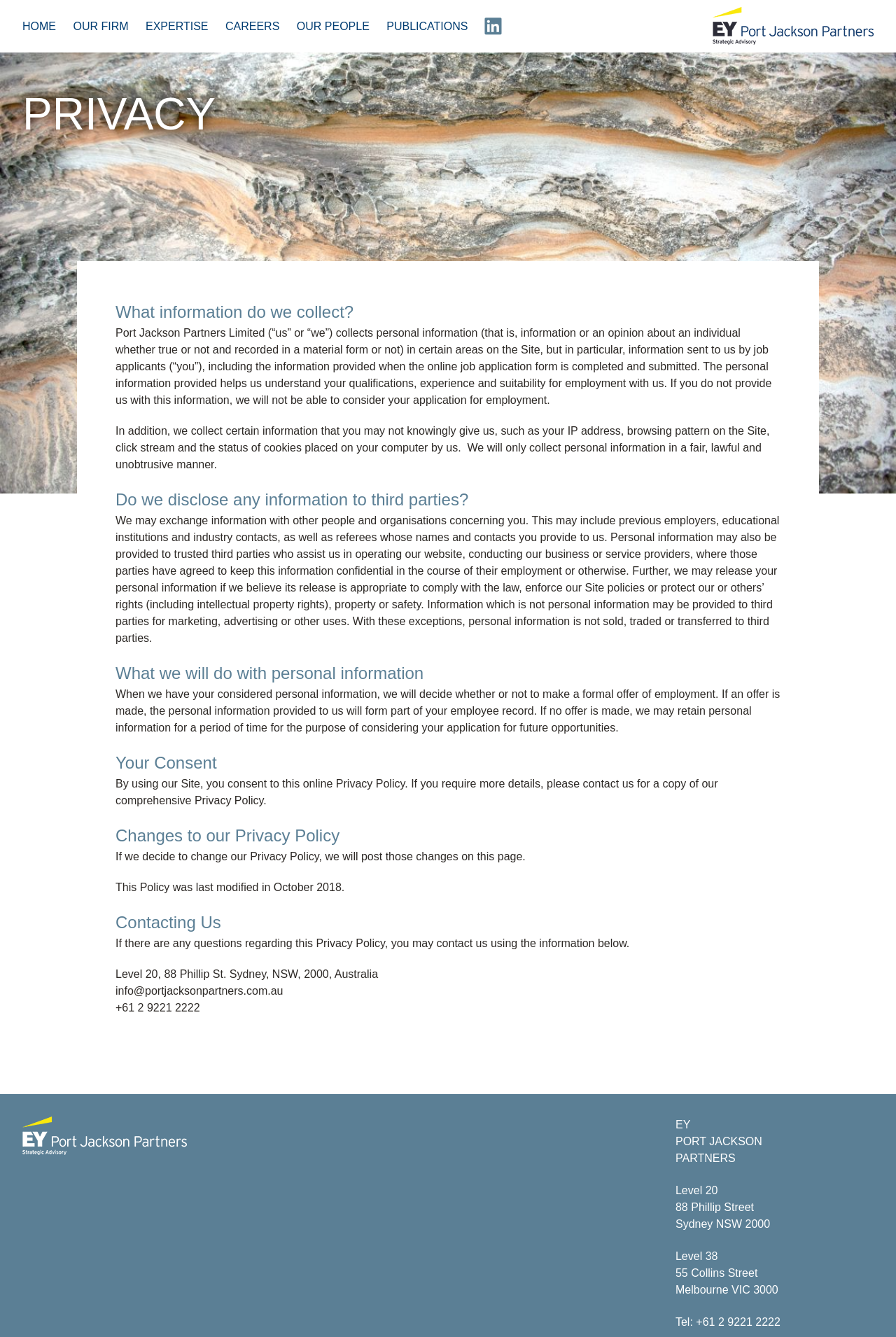Please give the bounding box coordinates of the area that should be clicked to fulfill the following instruction: "Click on EY Port Jackson Partners". The coordinates should be in the format of four float numbers from 0 to 1, i.e., [left, top, right, bottom].

[0.795, 0.005, 0.975, 0.034]